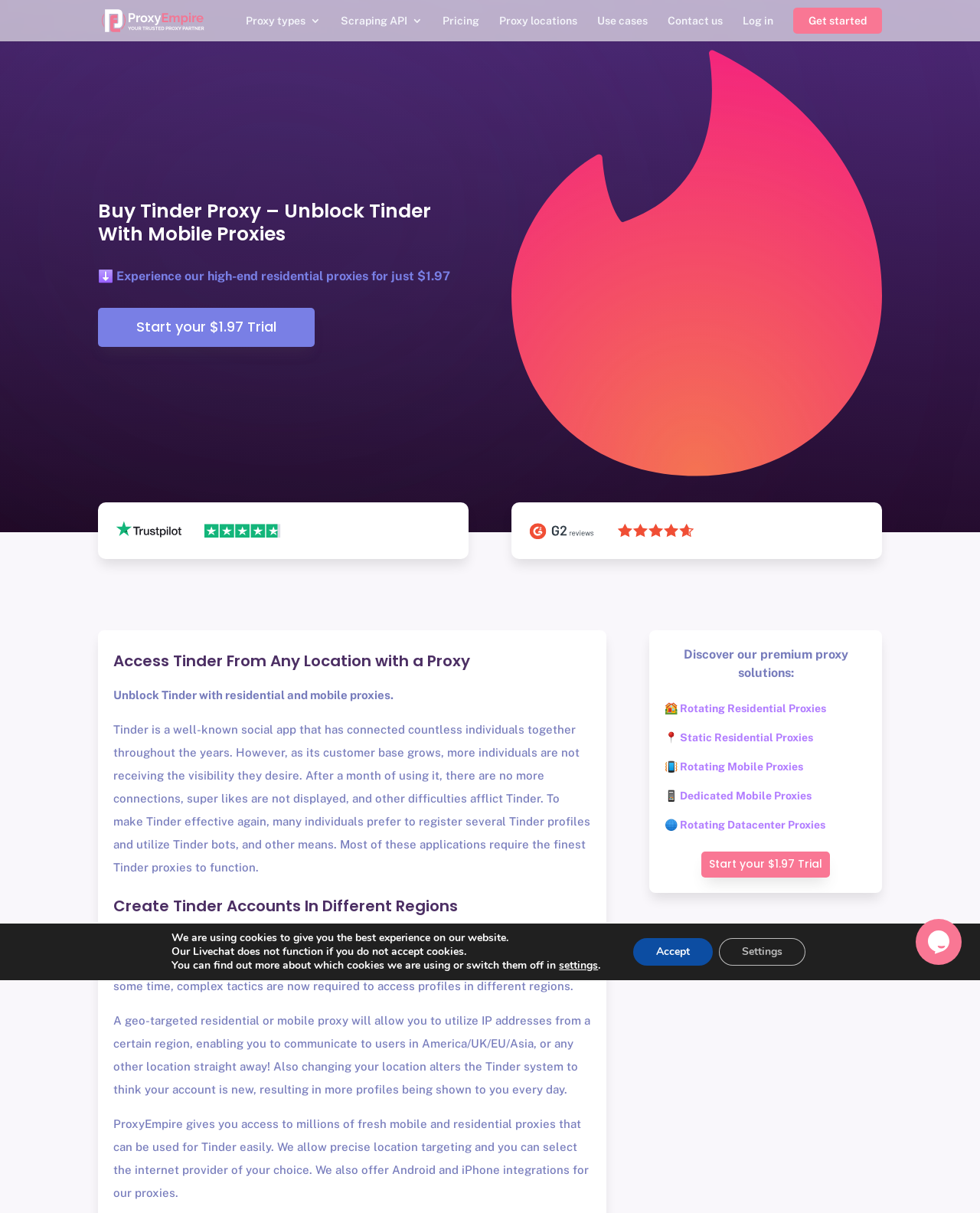What is the main purpose of this website?
Please give a detailed and elaborate answer to the question.

Based on the webpage content, it appears that the main purpose of this website is to provide a solution to unblock Tinder using residential and mobile proxies, allowing users to access Tinder from different locations and create multiple profiles.